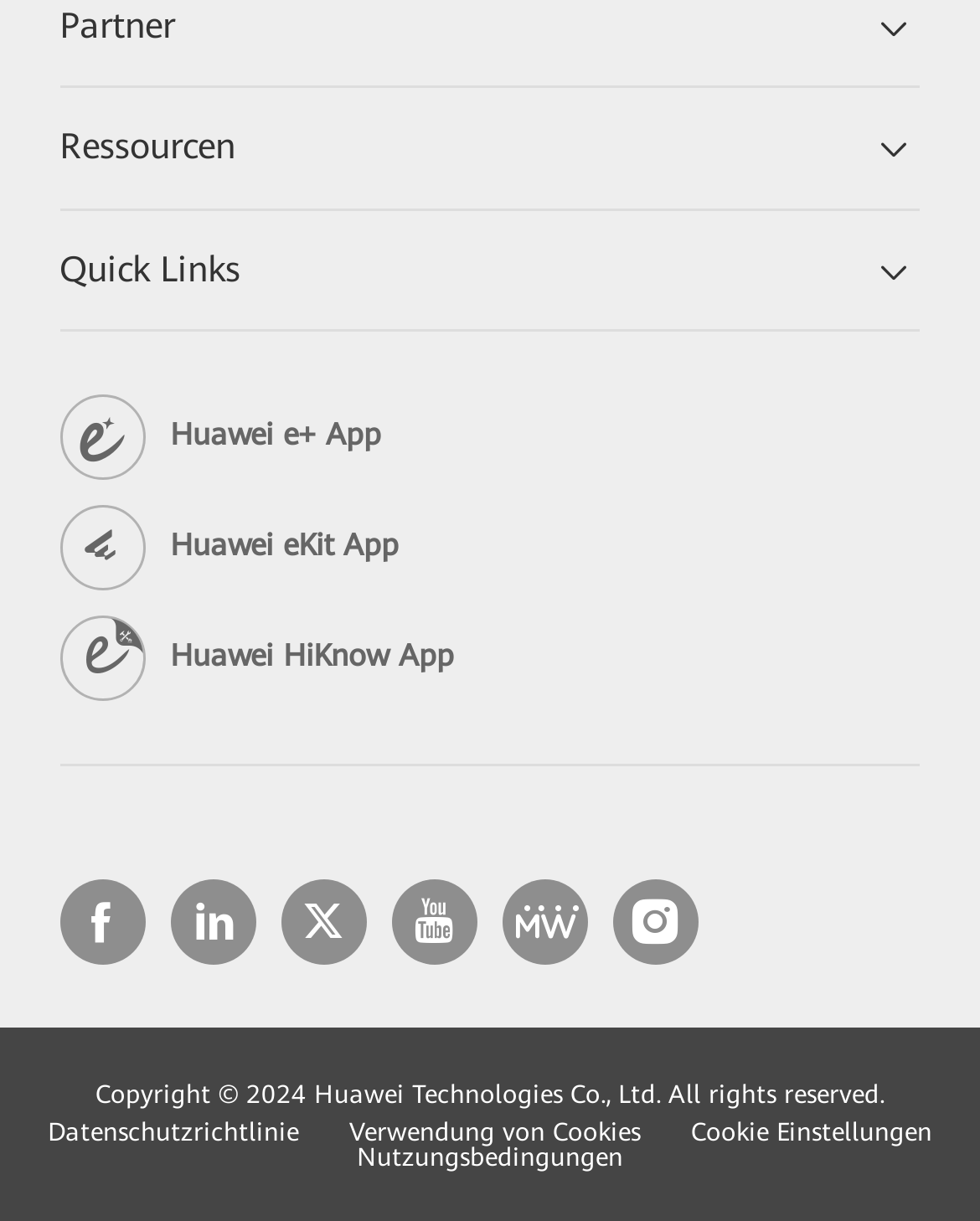Give a one-word or short phrase answer to this question: 
What is the second StaticText element in the accessibility tree?

Ressourcen